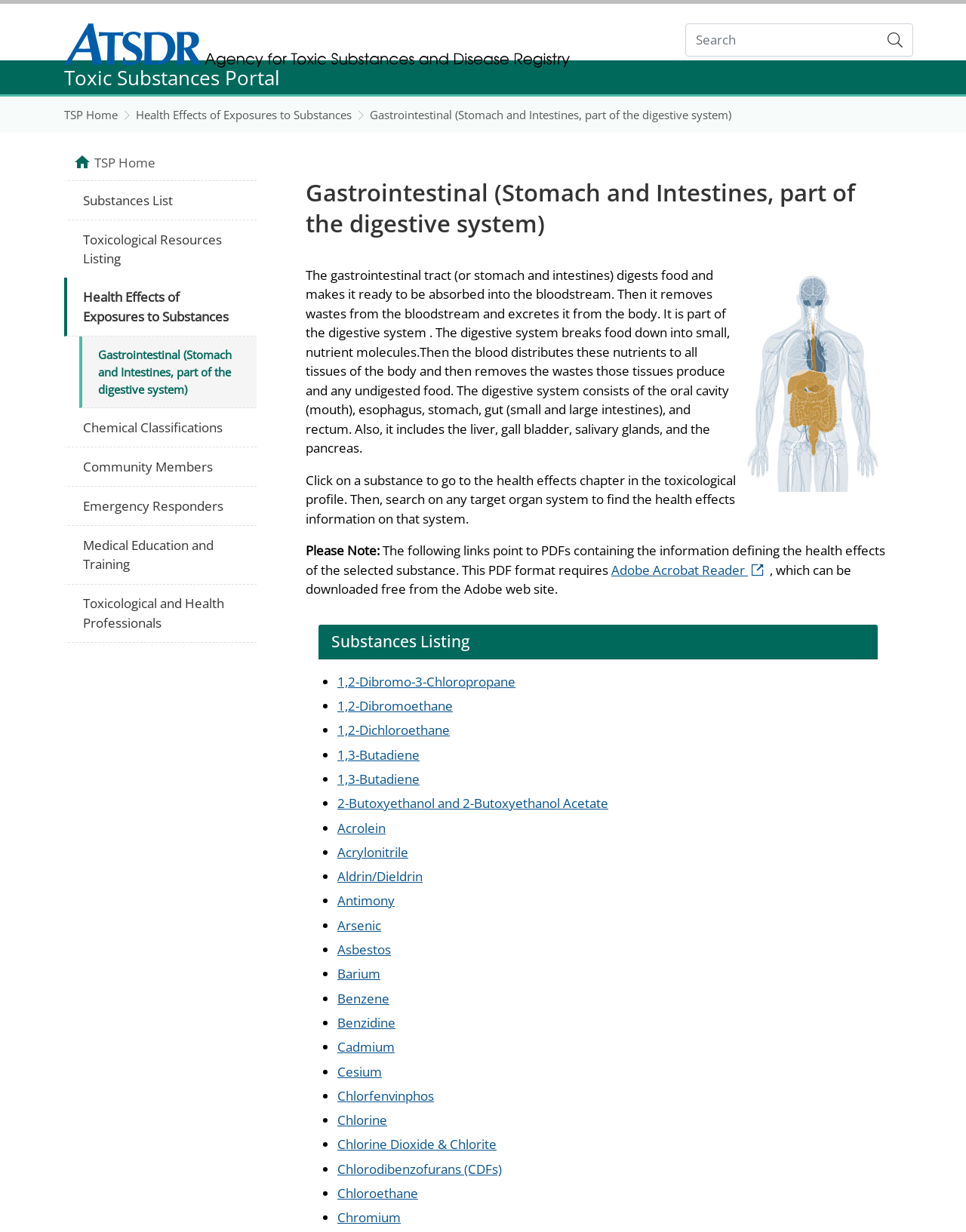Locate the bounding box coordinates of the clickable area needed to fulfill the instruction: "Search for a substance".

[0.709, 0.019, 0.91, 0.046]